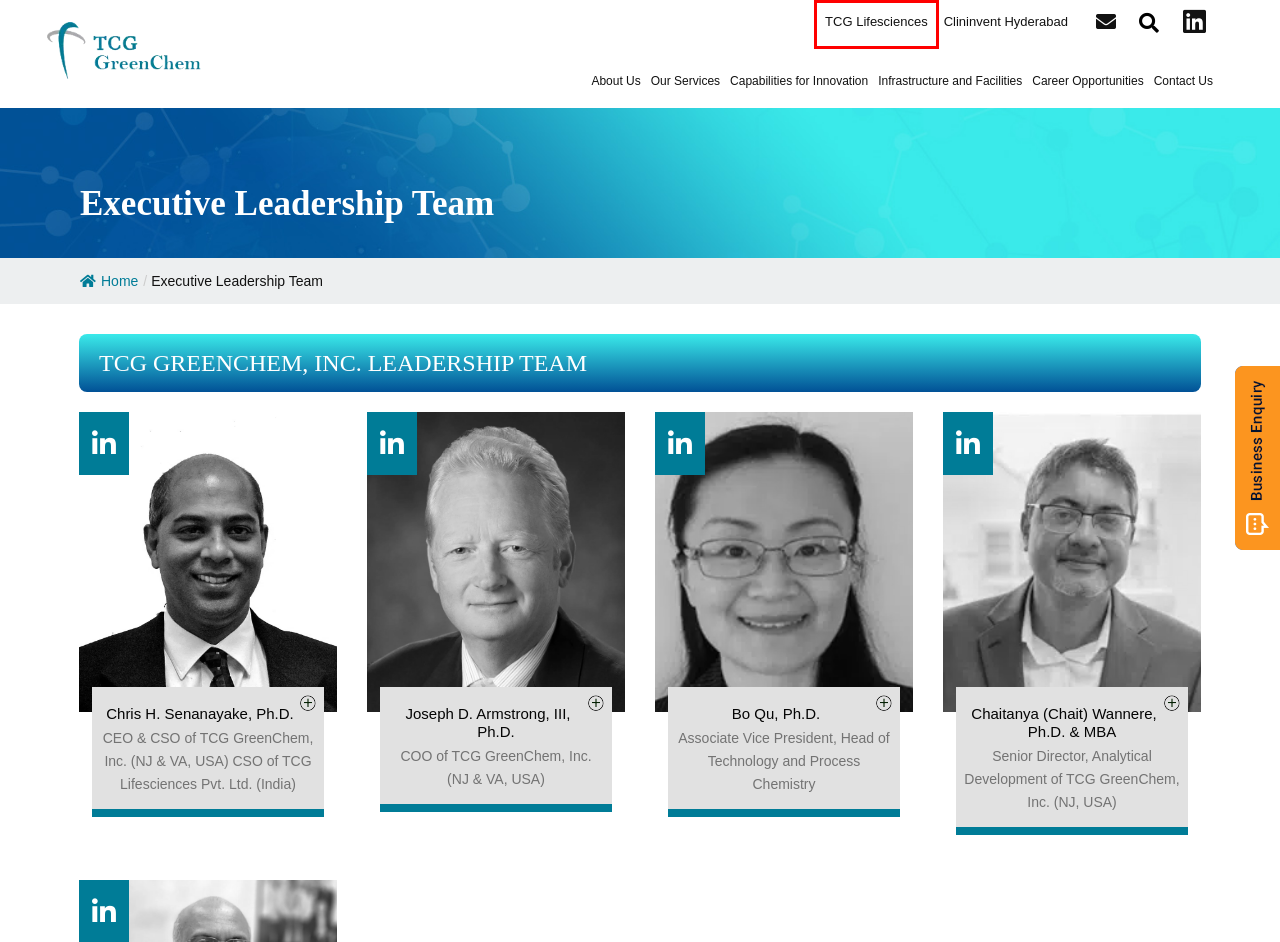Given a webpage screenshot featuring a red rectangle around a UI element, please determine the best description for the new webpage that appears after the element within the bounding box is clicked. The options are:
A. Current Openings - TCG Greeenchem
B. CMC Development Services | TCG GreenChem, Inc.
C. About Us - TCG Greeenchem
D. Clininvent Research Pvt. Ltd. - TCG Lifesciences Global CRO & CDMO
E. Infrastructure and Facilities - TCG Greeenchem
F. Privacy Policy - TCG Greeenchem
G. Global Contract Research and CDMO Company Delivering End-to-End Services
H. Contact Us - TCG Greeenchem

G